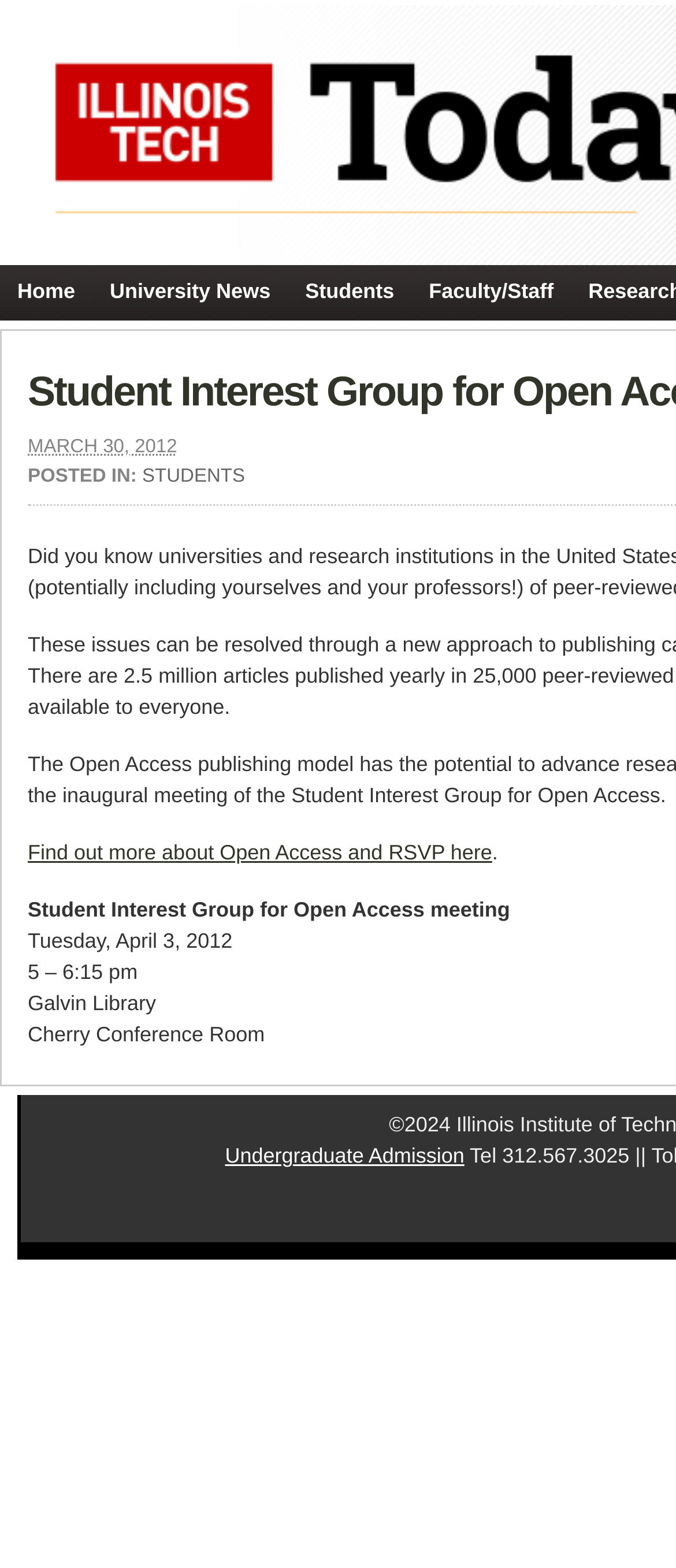What time does the meeting start? Based on the image, give a response in one word or a short phrase.

5 pm